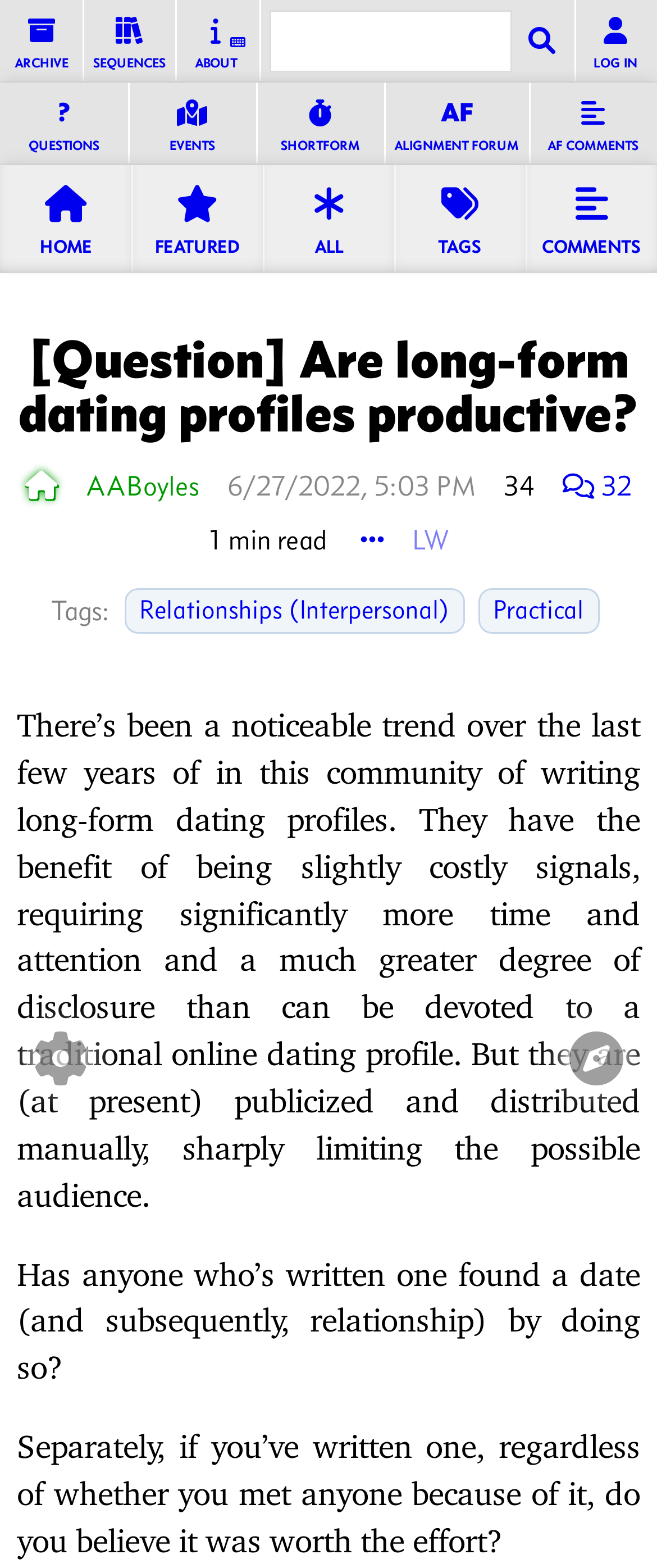Locate the bounding box coordinates of the area that needs to be clicked to fulfill the following instruction: "Go to the archive page". The coordinates should be in the format of four float numbers between 0 and 1, namely [left, top, right, bottom].

[0.0, 0.0, 0.126, 0.053]